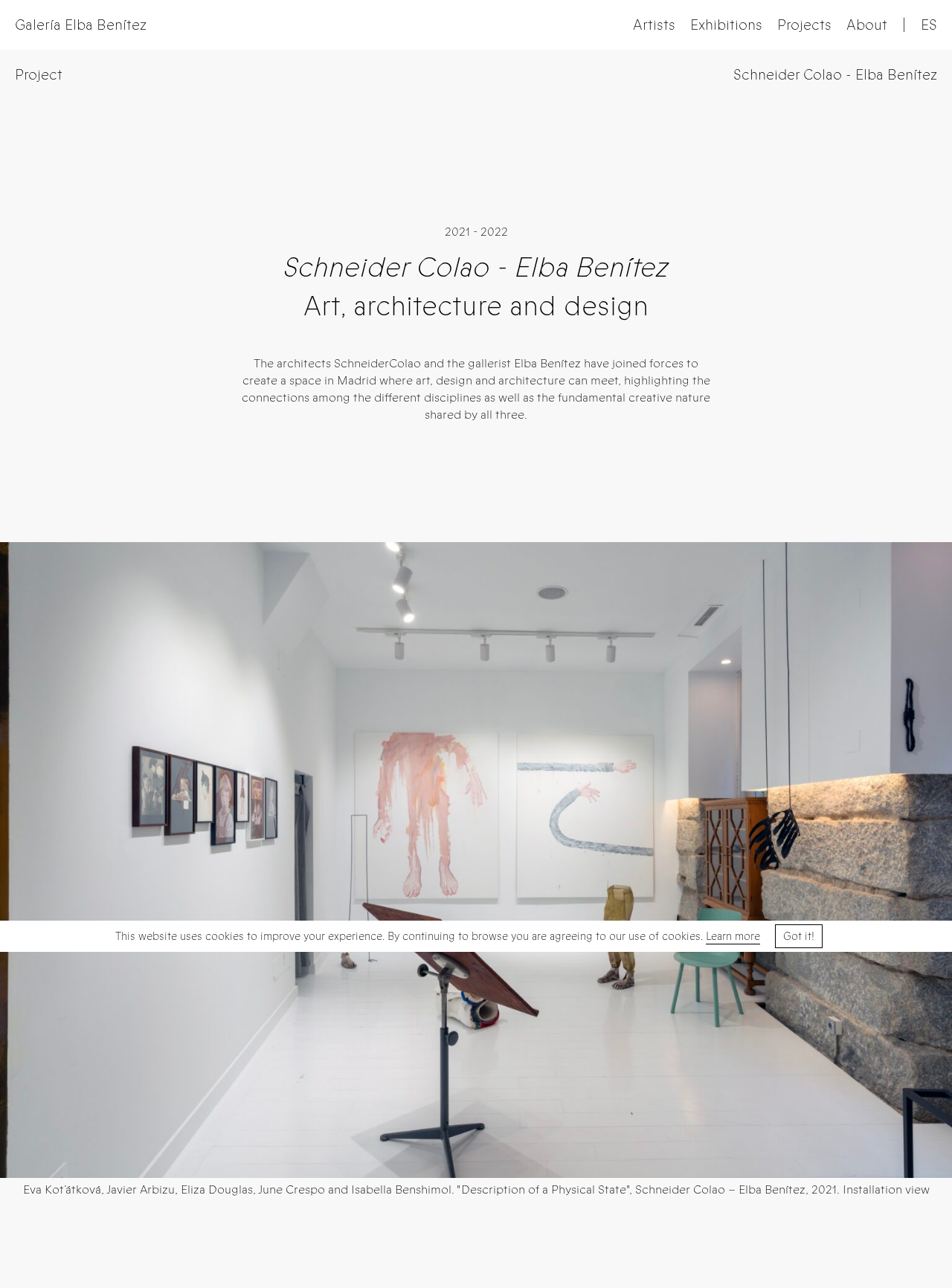Please provide a one-word or phrase answer to the question: 
What is the language of the webpage?

Spanish